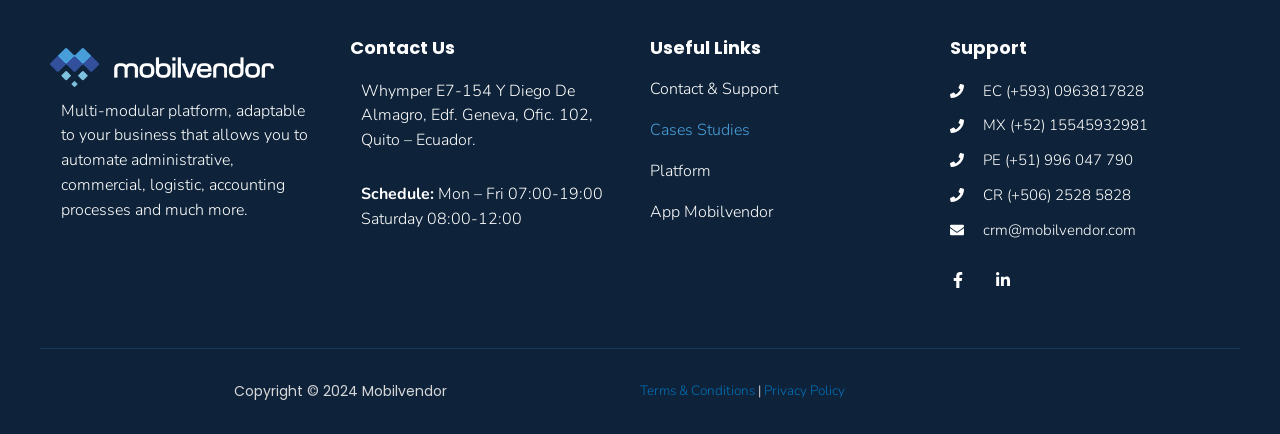Determine the bounding box for the UI element that matches this description: "App Mobilvendor".

[0.508, 0.464, 0.727, 0.511]